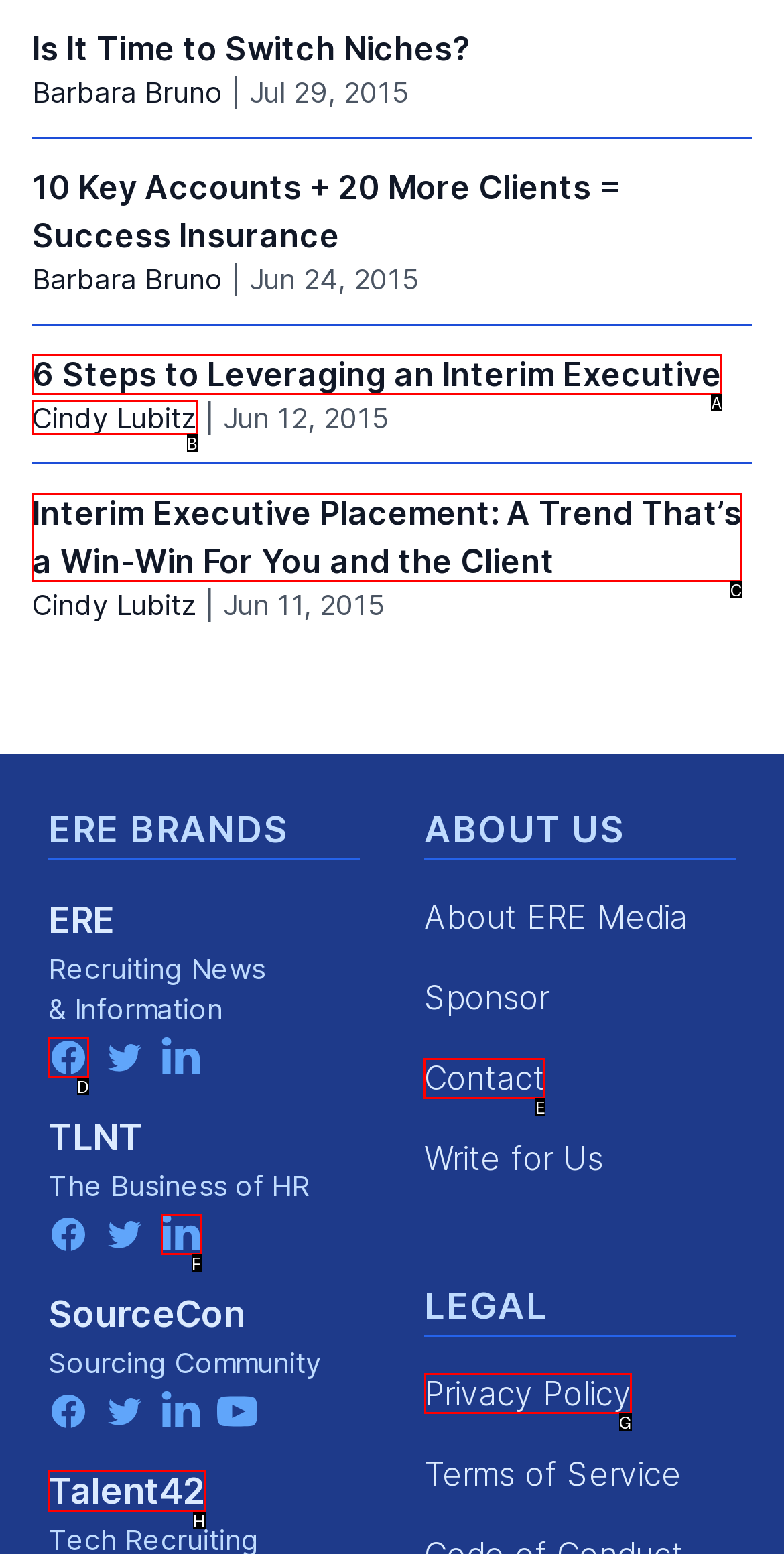Identify which lettered option completes the task: Contact ERE Media. Provide the letter of the correct choice.

E